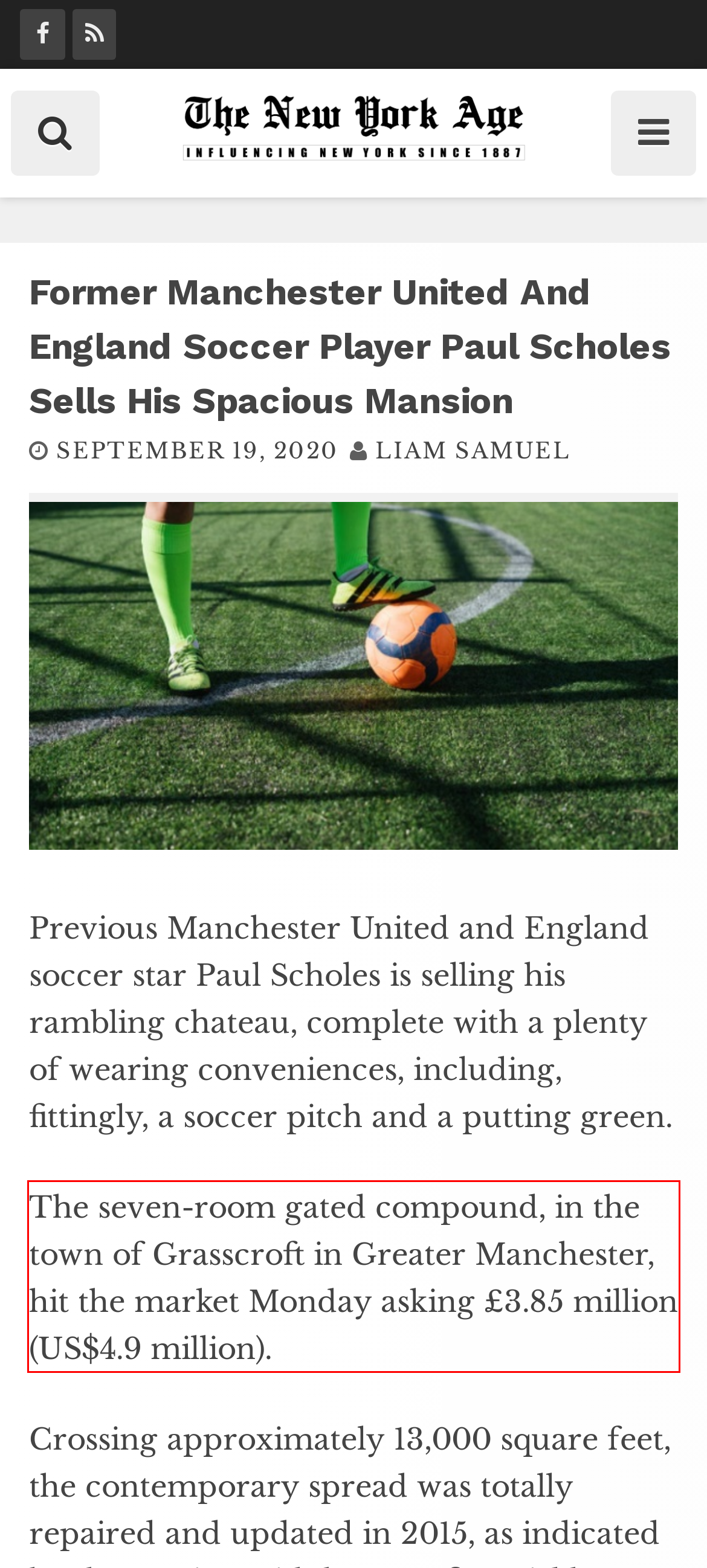Look at the webpage screenshot and recognize the text inside the red bounding box.

The seven-room gated compound, in the town of Grasscroft in Greater Manchester, hit the market Monday asking £3.85 million (US$4.9 million).